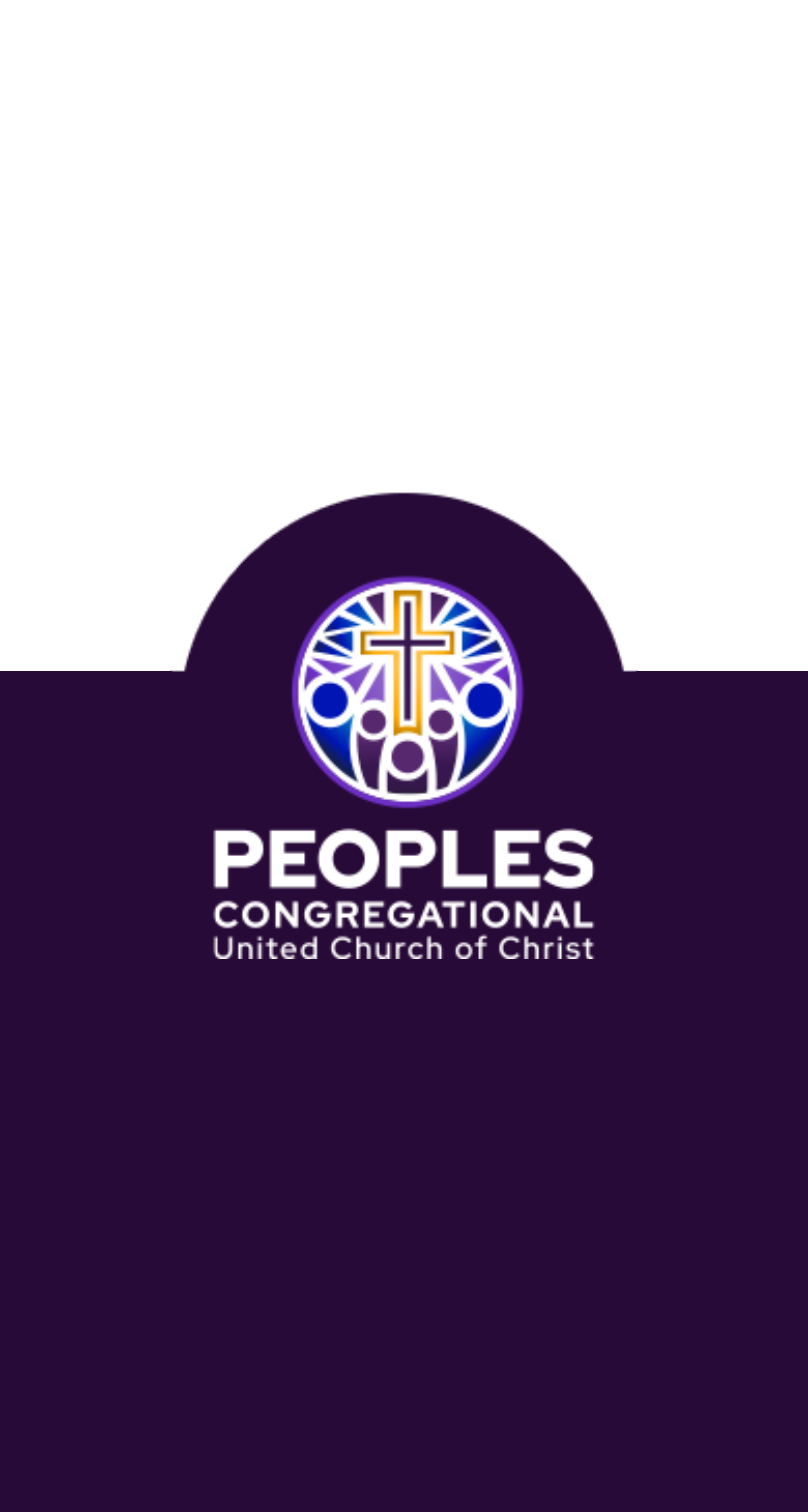Respond with a single word or phrase to the following question:
What is the access code for the Bible Study?

99268523678